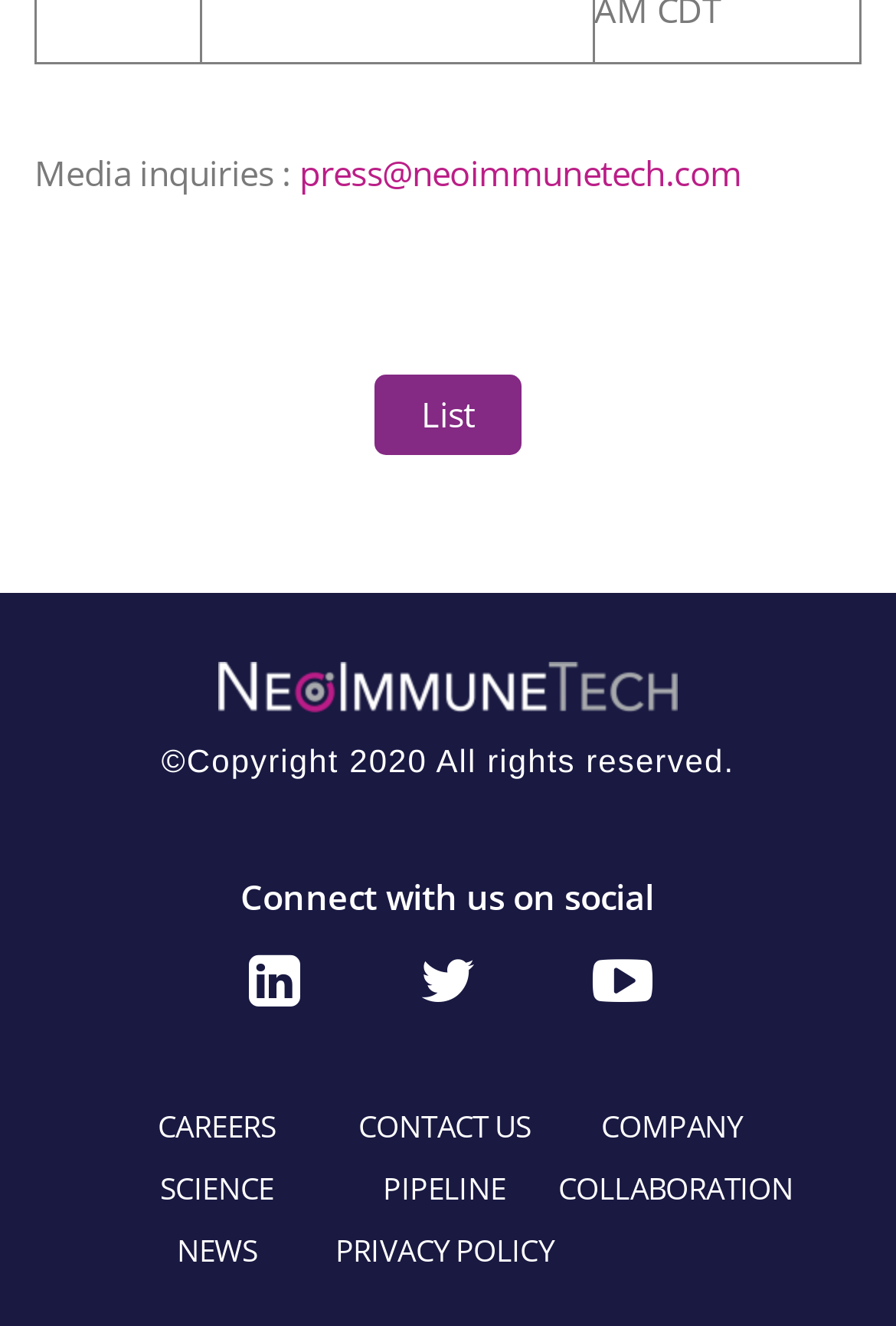Determine the bounding box coordinates of the region I should click to achieve the following instruction: "Explore careers". Ensure the bounding box coordinates are four float numbers between 0 and 1, i.e., [left, top, right, bottom].

[0.176, 0.834, 0.308, 0.865]